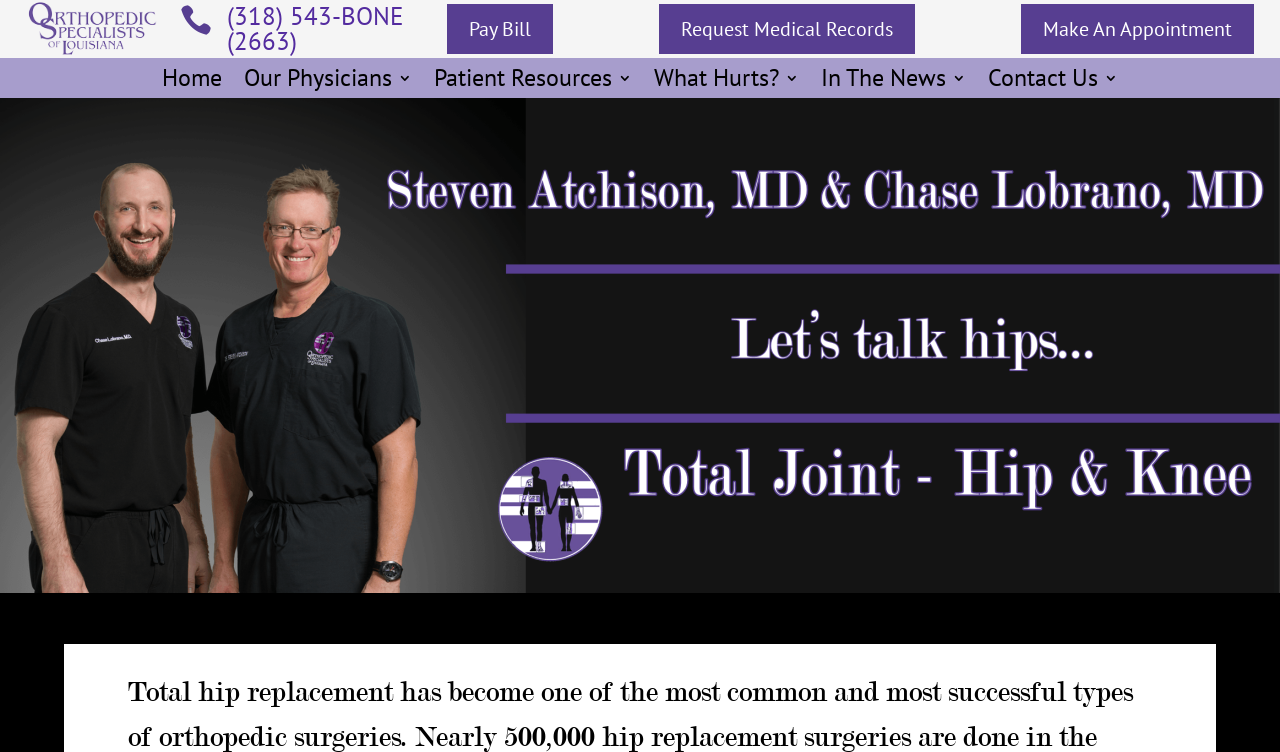Mark the bounding box of the element that matches the following description: "What Hurts?".

[0.511, 0.094, 0.624, 0.123]